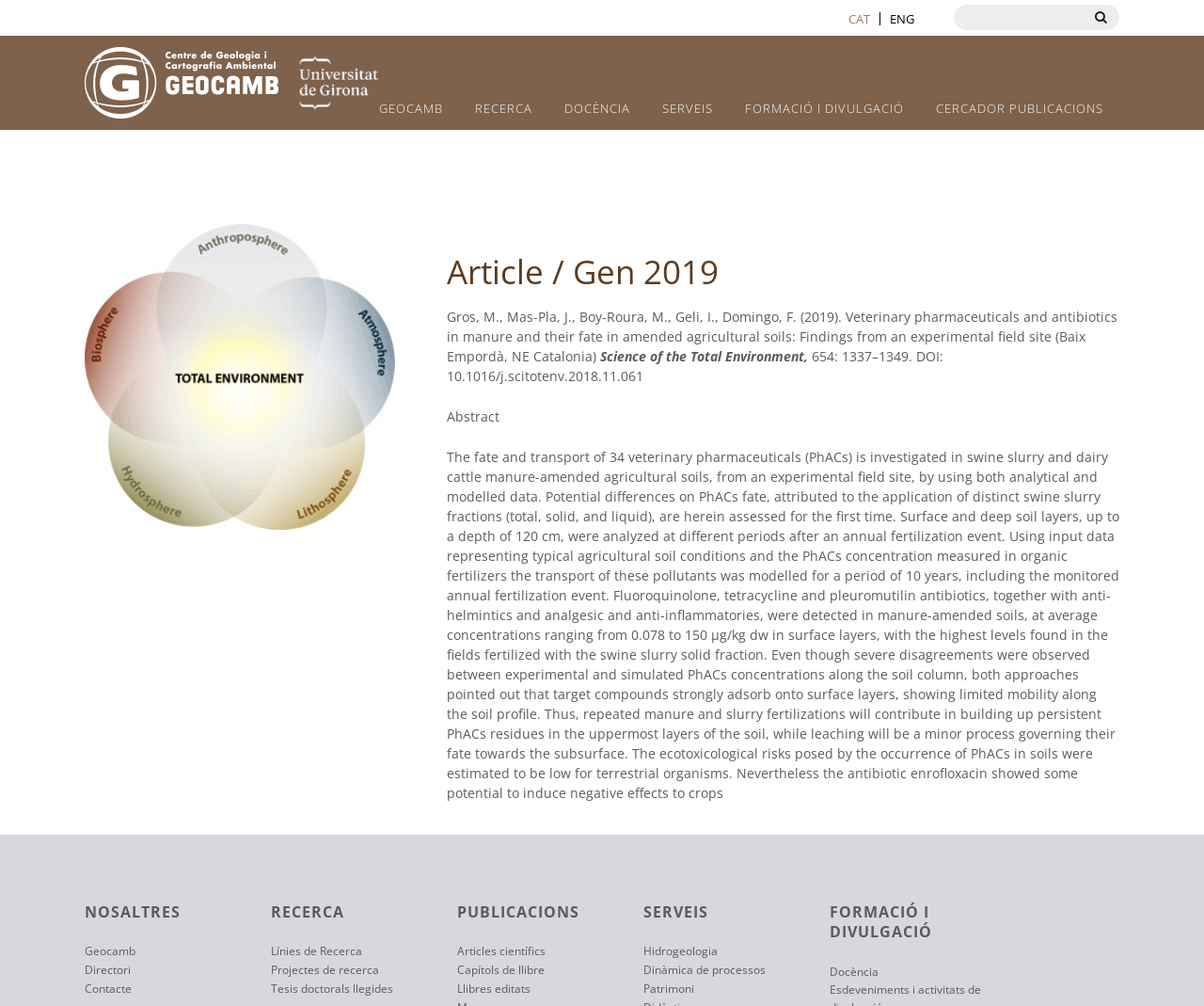Identify the bounding box coordinates of the clickable region required to complete the instruction: "Click on the CAT link". The coordinates should be given as four float numbers within the range of 0 and 1, i.e., [left, top, right, bottom].

[0.697, 0.012, 0.73, 0.025]